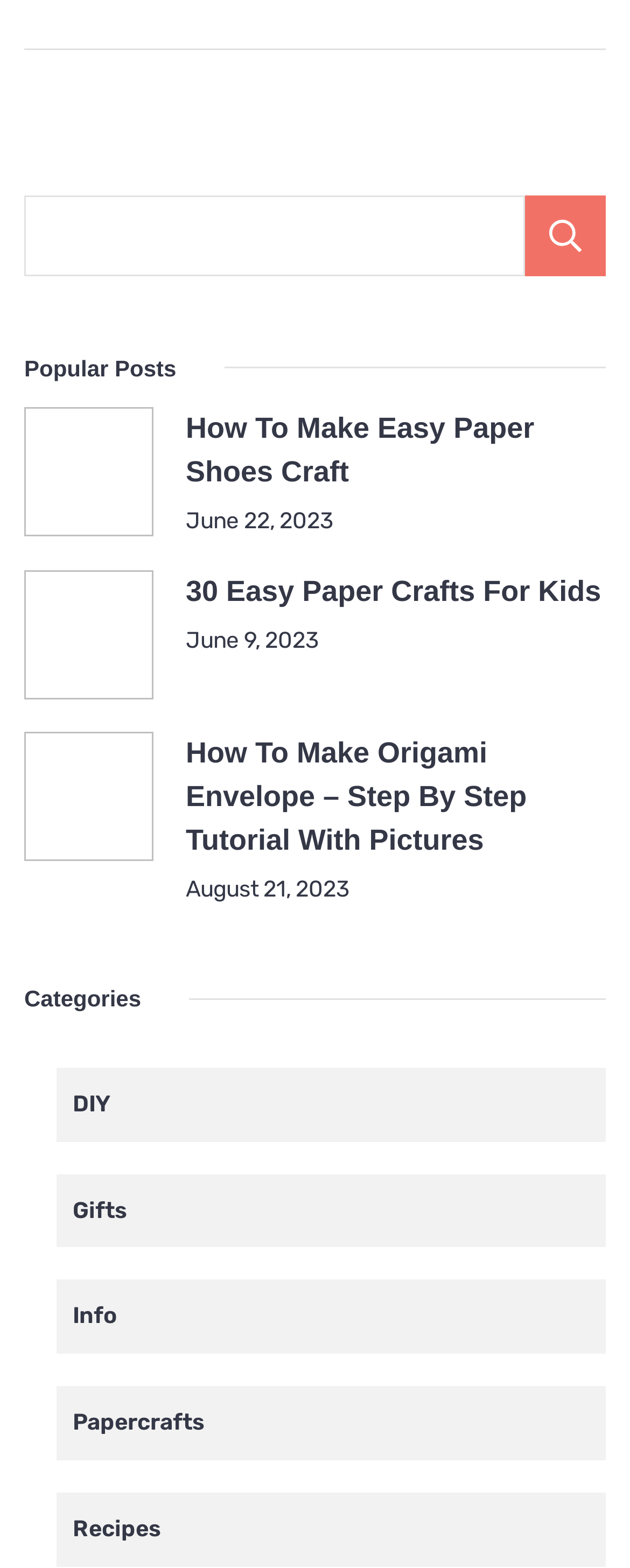Please identify the bounding box coordinates of the clickable area that will fulfill the following instruction: "search for something". The coordinates should be in the format of four float numbers between 0 and 1, i.e., [left, top, right, bottom].

[0.038, 0.124, 0.962, 0.176]